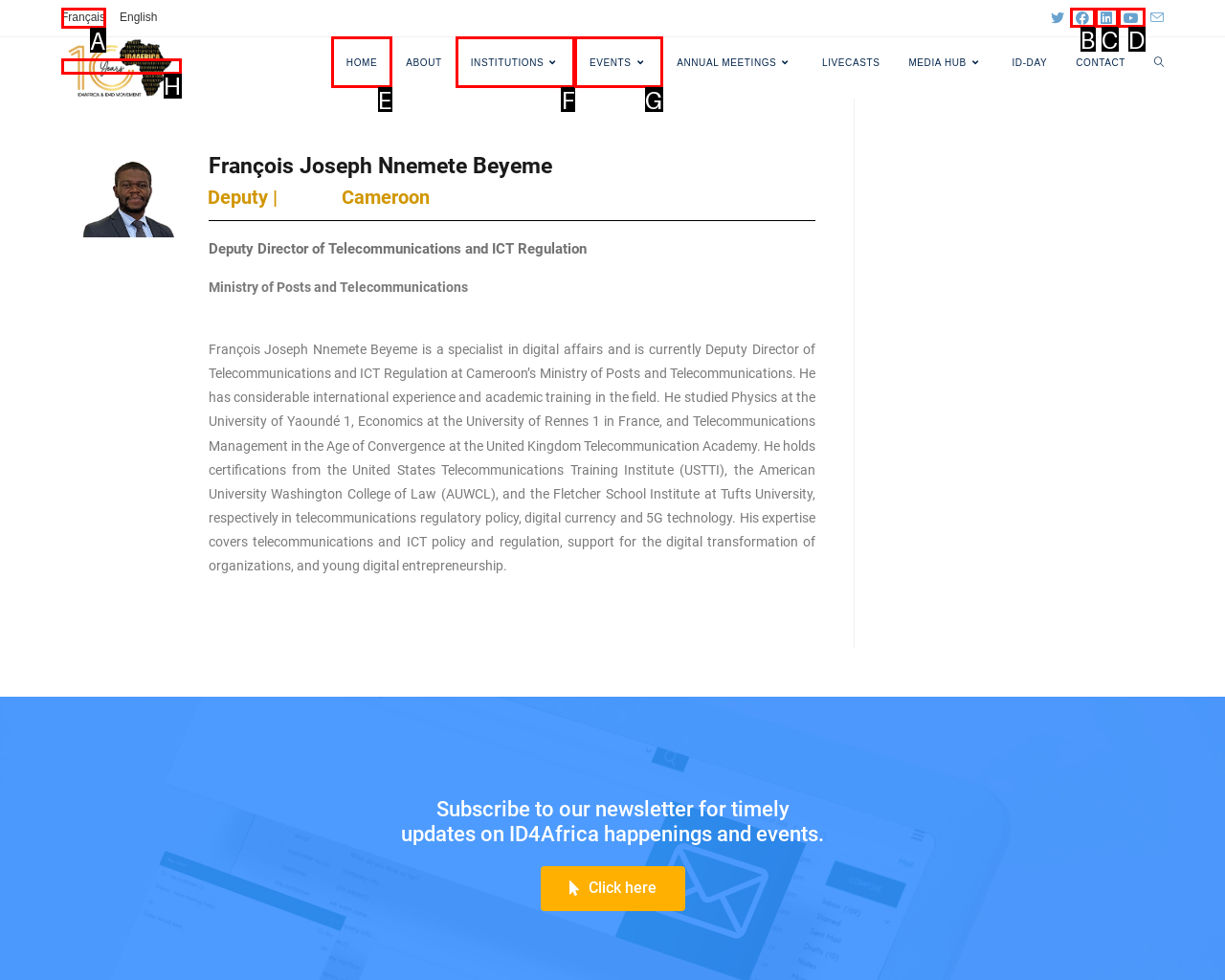What option should you select to complete this task: Switch to French language? Indicate your answer by providing the letter only.

A